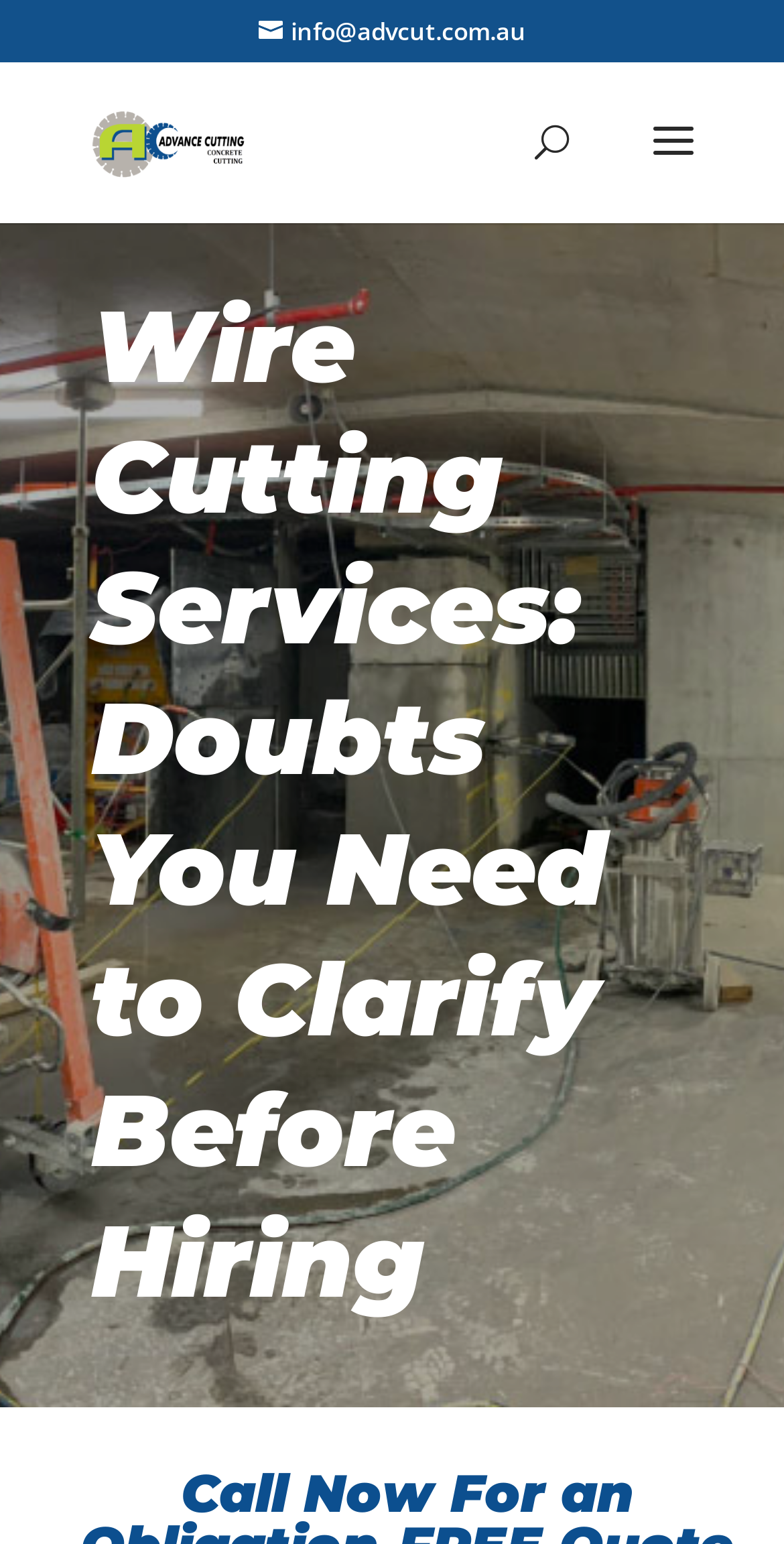Identify and provide the bounding box coordinates of the UI element described: "name="s" placeholder="Search …" title="Search for:"". The coordinates should be formatted as [left, top, right, bottom], with each number being a float between 0 and 1.

[0.463, 0.04, 0.823, 0.042]